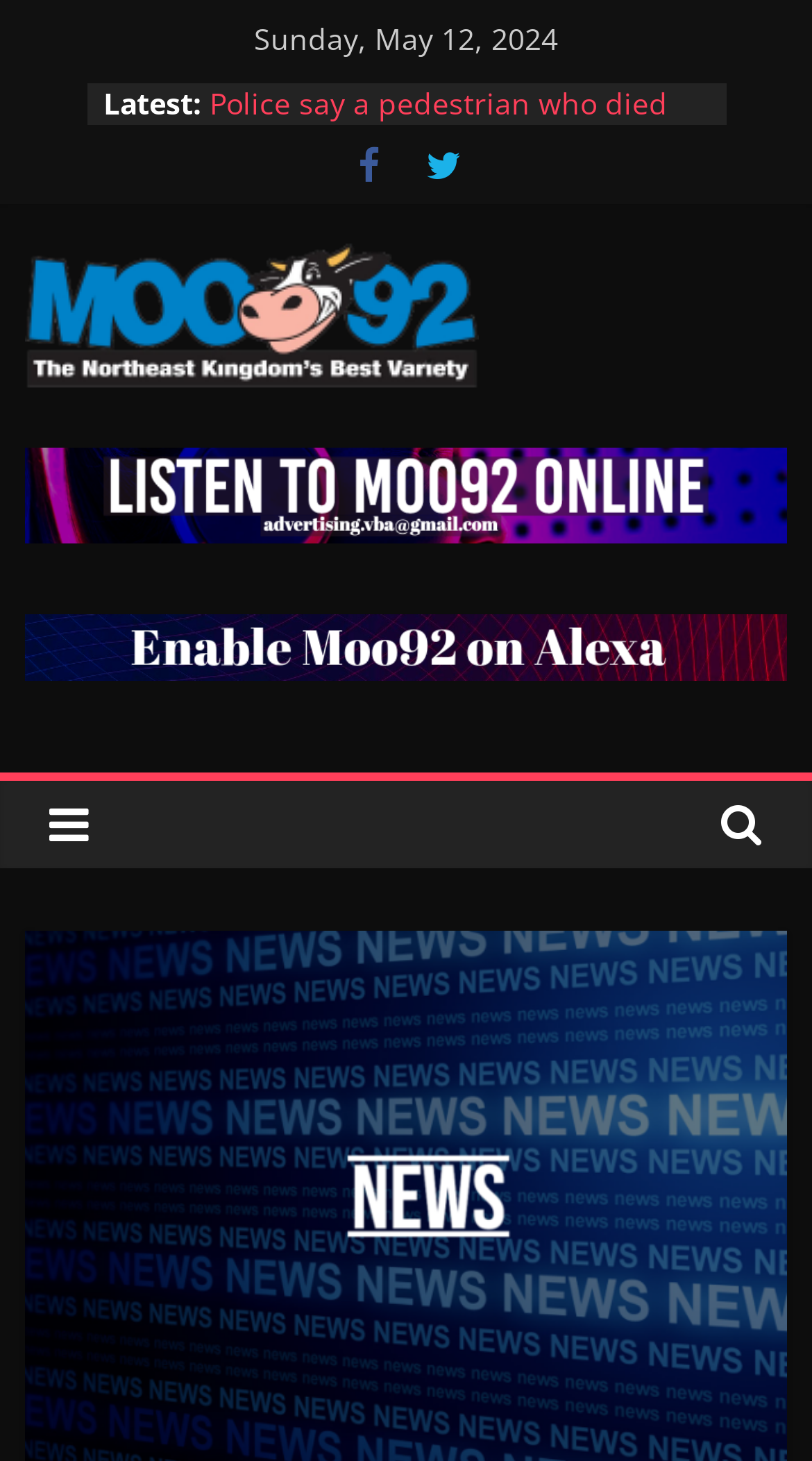How many news links are there on the page?
Please provide a comprehensive answer to the question based on the webpage screenshot.

I counted the number of link elements on the page that appear to be news articles, and there are 6 of them.